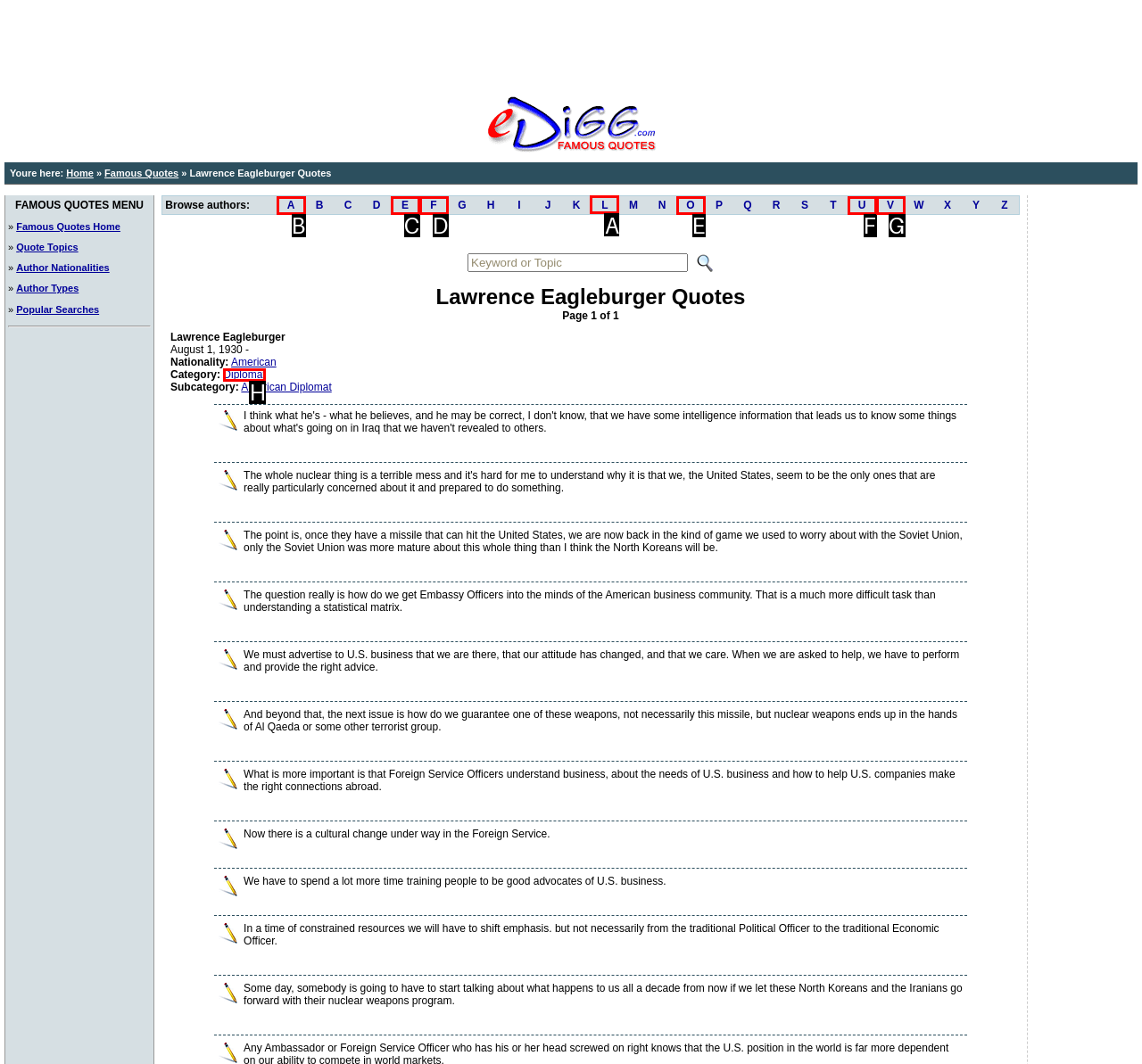Identify the letter of the option that should be selected to accomplish the following task: Check the 'Recent Posts' section. Provide the letter directly.

None